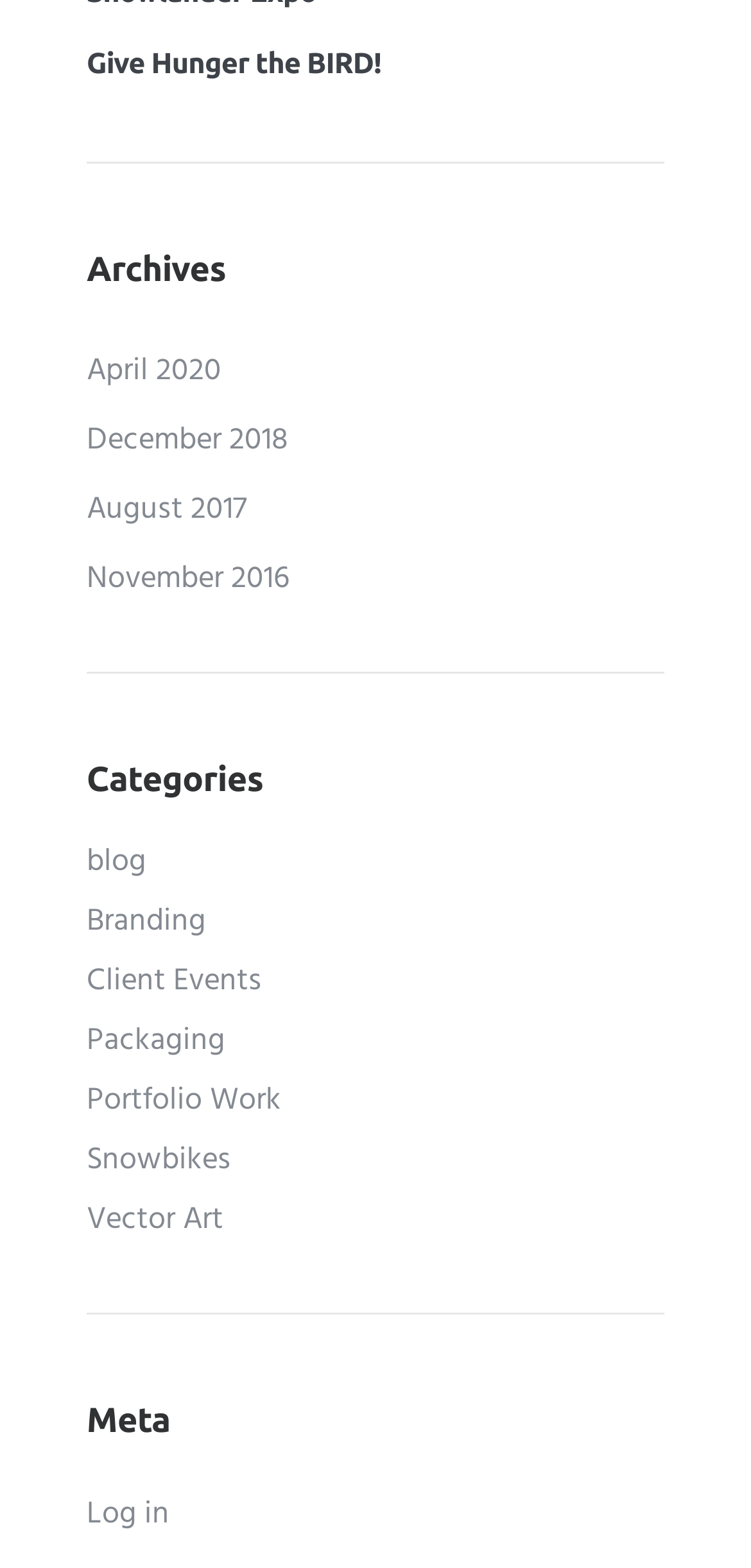Could you specify the bounding box coordinates for the clickable section to complete the following instruction: "Explore the 'blog' category"?

[0.115, 0.54, 0.195, 0.56]